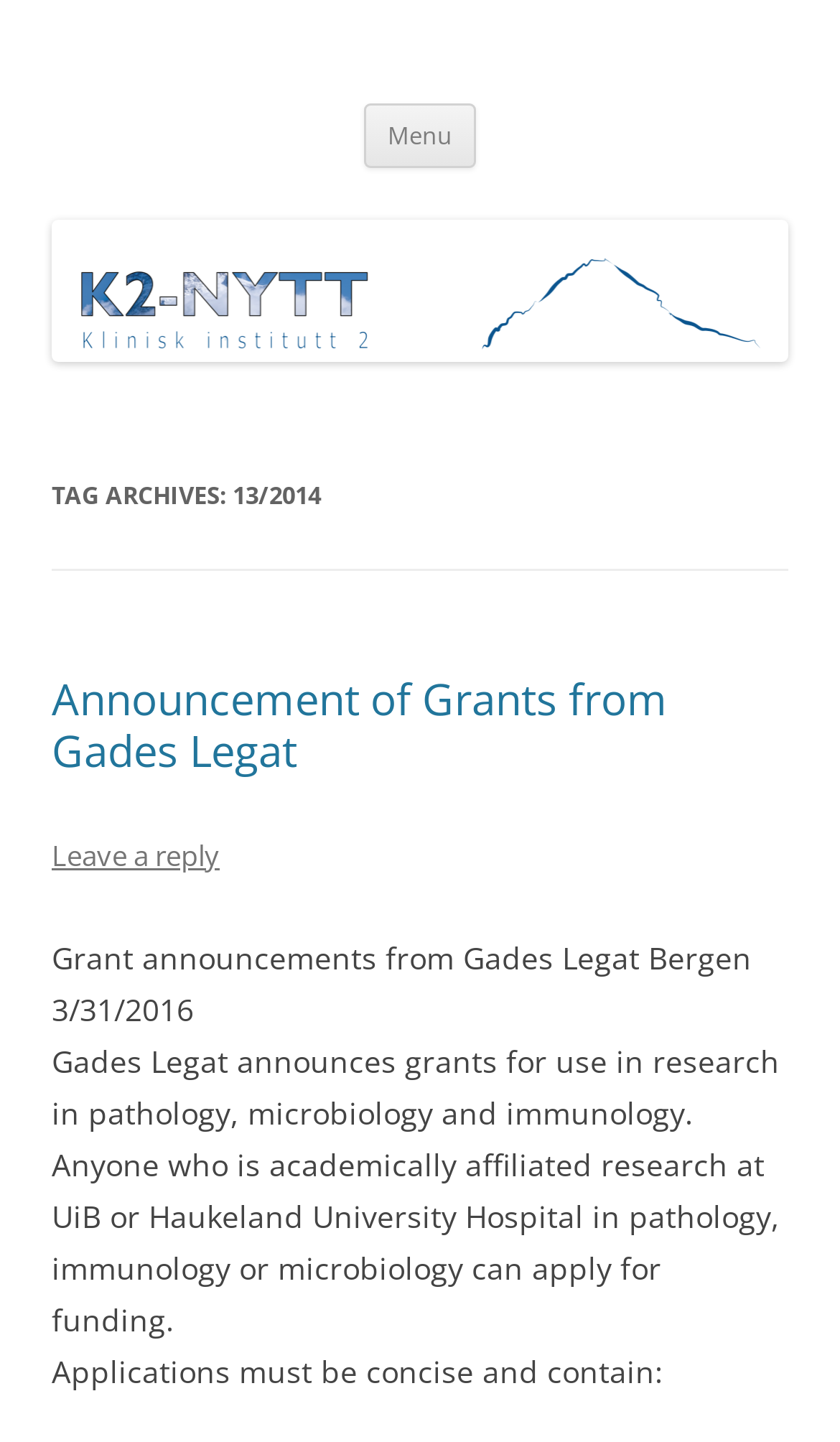What is the deadline for applications?
Using the image as a reference, deliver a detailed and thorough answer to the question.

I found a static text element with the text 'Grant announcements from Gades Legat Bergen 3/31/2016', which suggests that the deadline for applications is 3/31/2016.